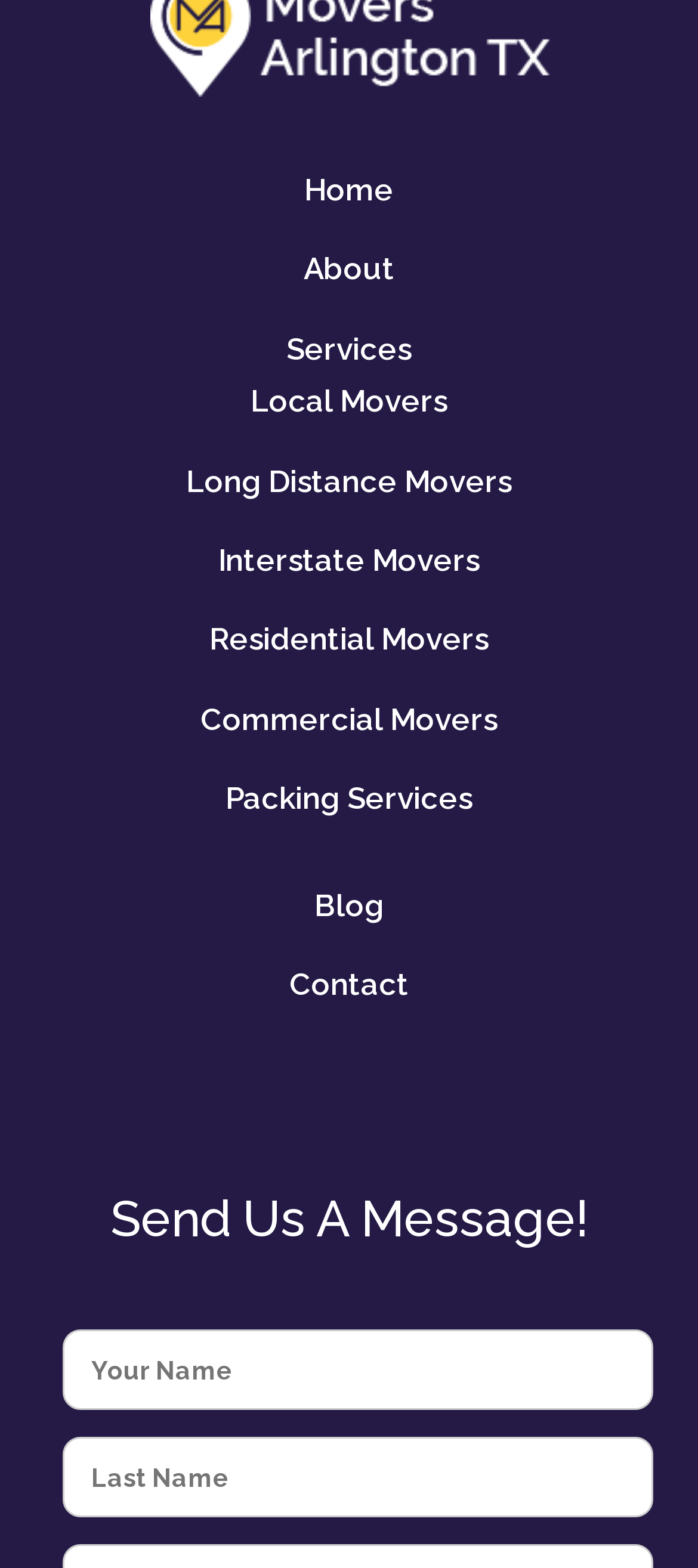Identify the bounding box for the described UI element. Provide the coordinates in (top-left x, top-left y, bottom-right x, bottom-right y) format with values ranging from 0 to 1: Interstate Movers

[0.287, 0.34, 0.713, 0.374]